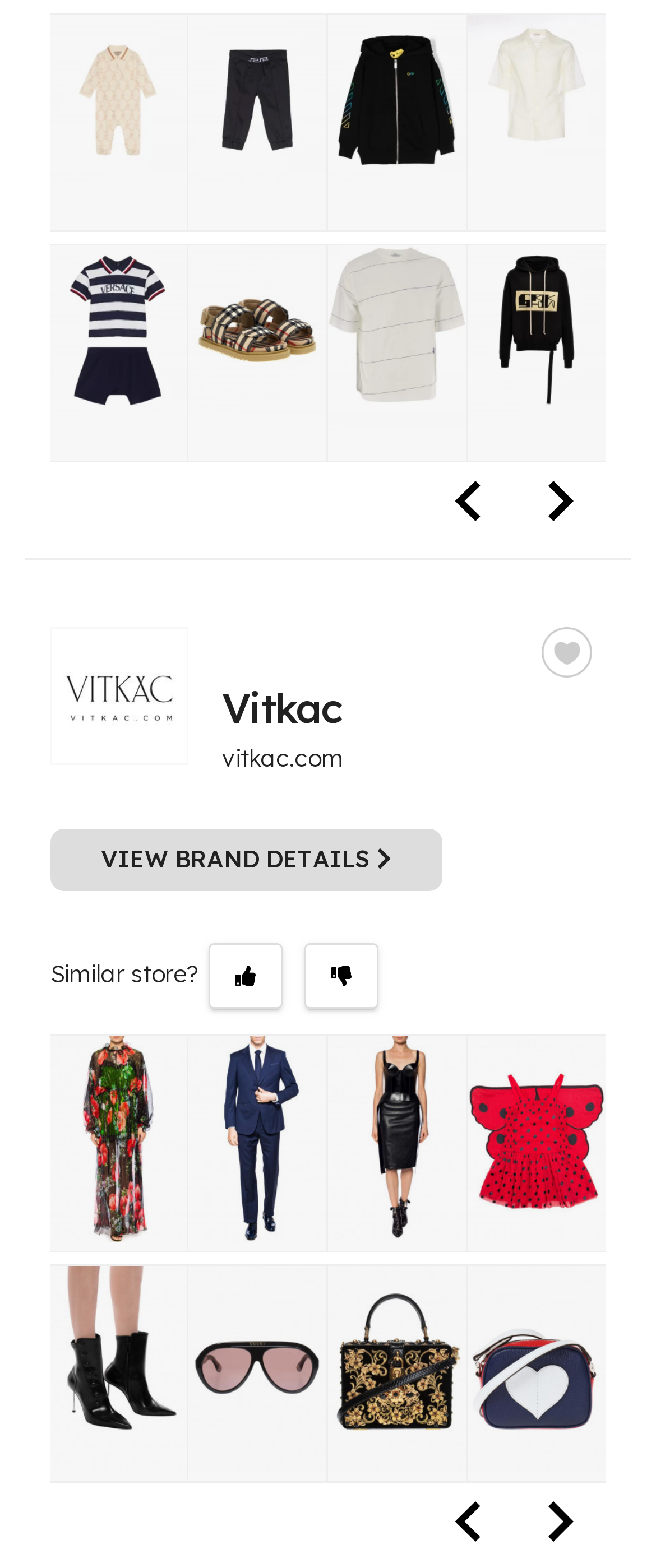Refer to the image and provide a thorough answer to this question:
How many product images are displayed on the webpage?

I counted the number of product images displayed on the webpage, and there are 12 images in total, each with a link and a bounding box coordinate. They are arranged in three rows with four images in each row.